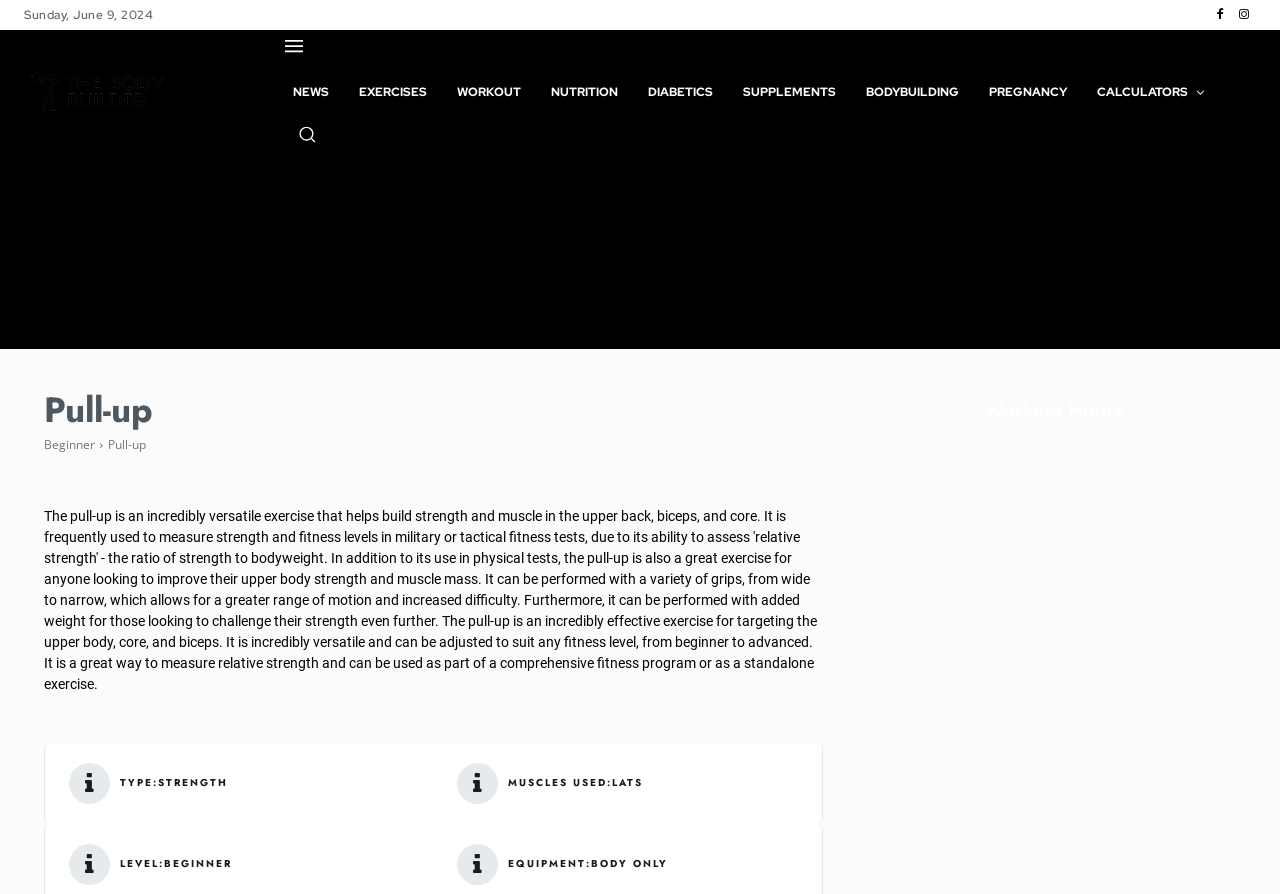What is the equipment required for the exercise described on this webpage?
From the image, respond with a single word or phrase.

BODY ONLY